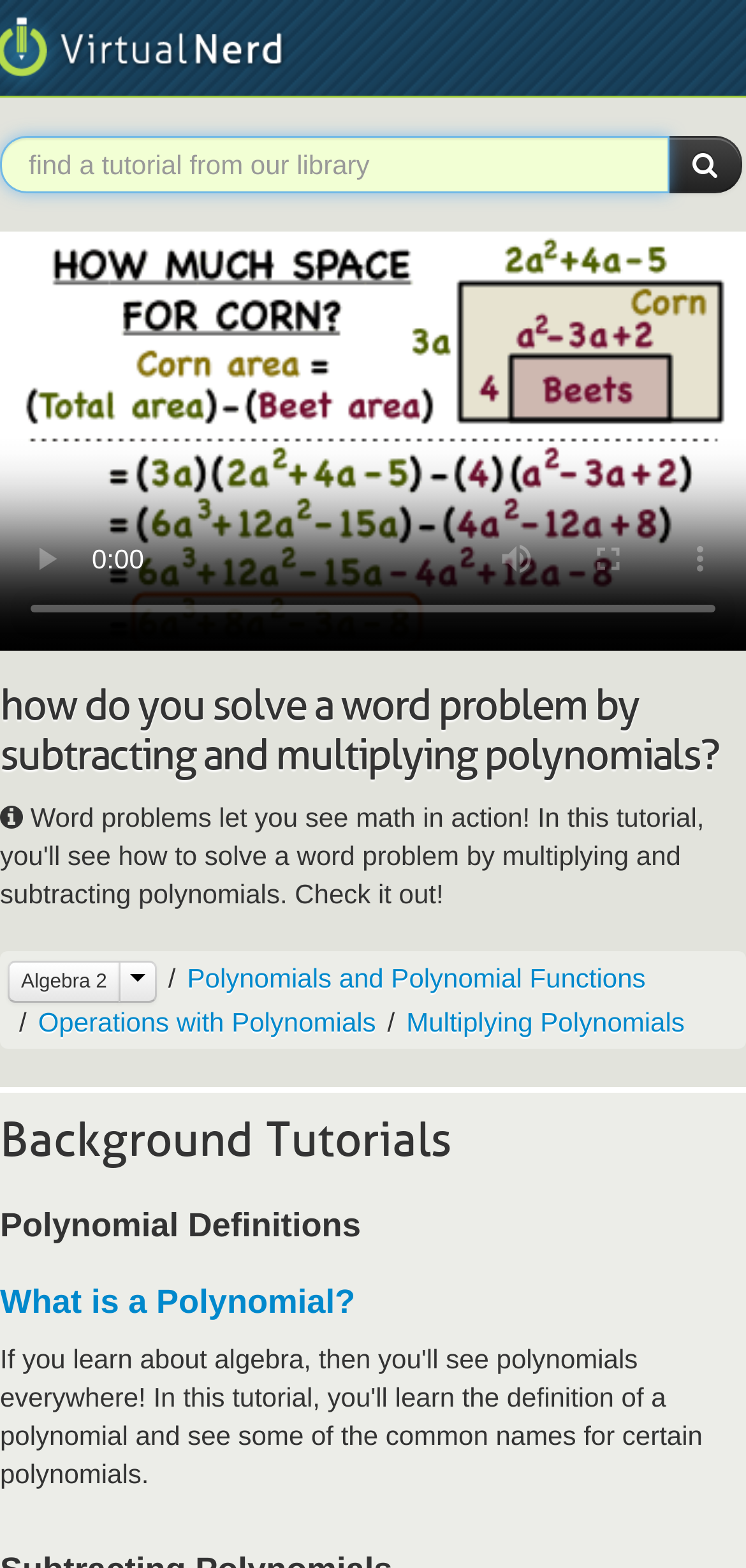Find the bounding box of the UI element described as follows: "What is a Polynomial?".

[0.0, 0.817, 0.476, 0.842]